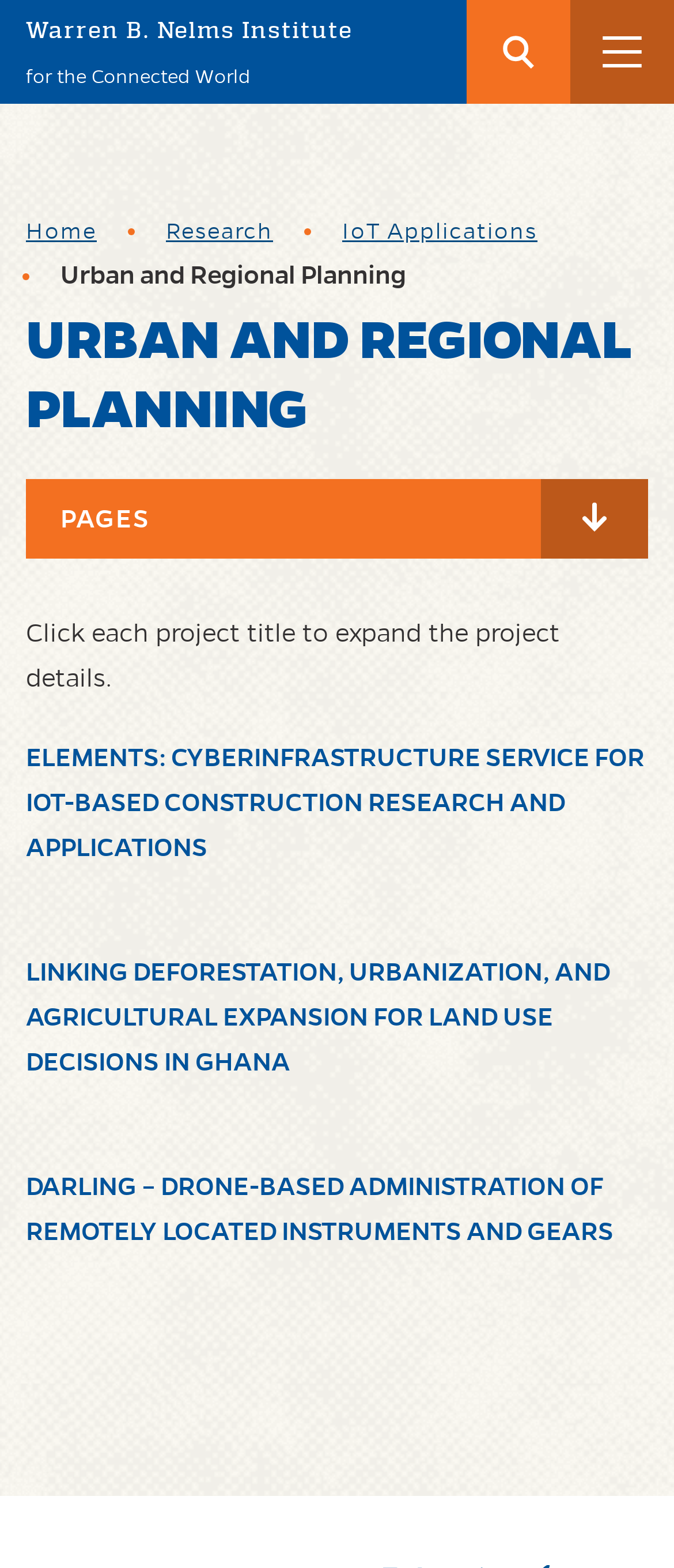Answer the question using only a single word or phrase: 
What is the text of the first project title?

ELEMENTS: CYBERINFRASTRUCTURE SERVICE FOR IOT-BASED CONSTRUCTION RESEARCH AND APPLICATIONS